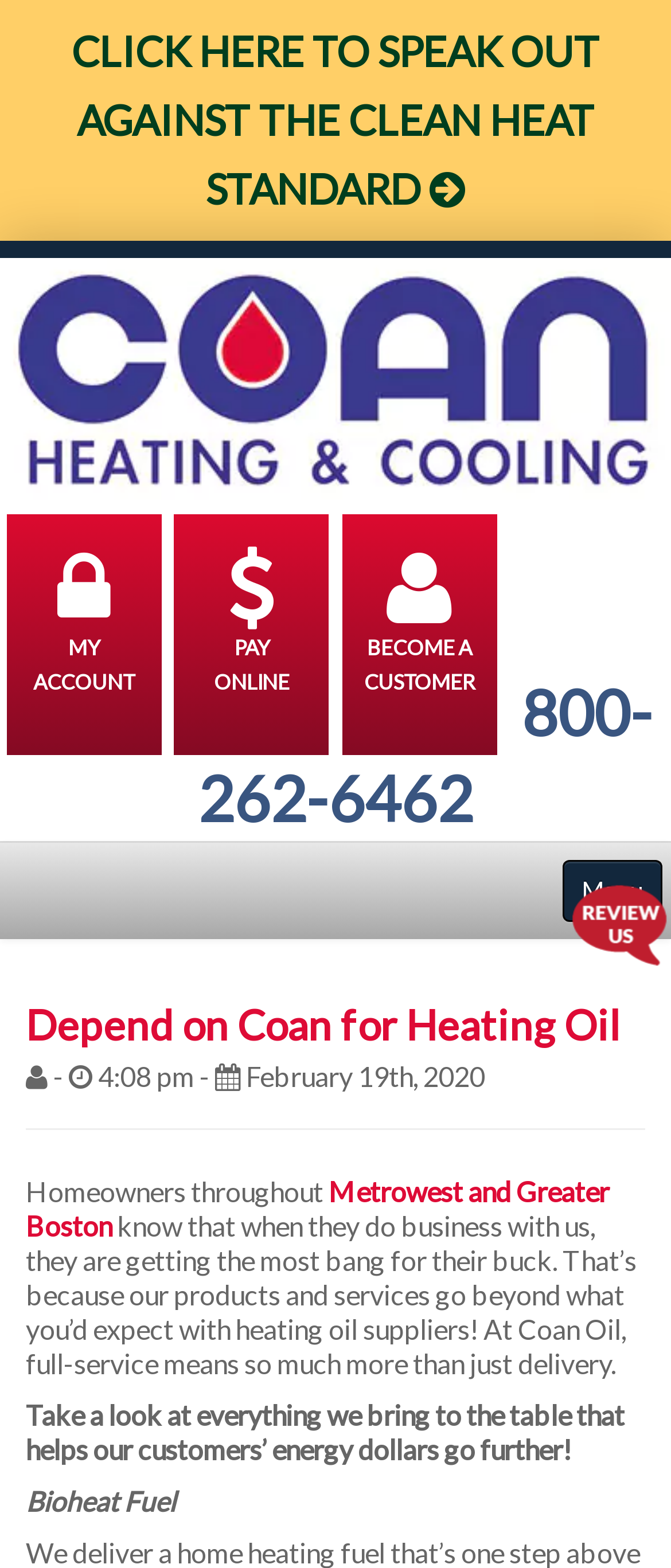Find and indicate the bounding box coordinates of the region you should select to follow the given instruction: "Learn more about heating".

[0.0, 0.645, 1.0, 0.689]